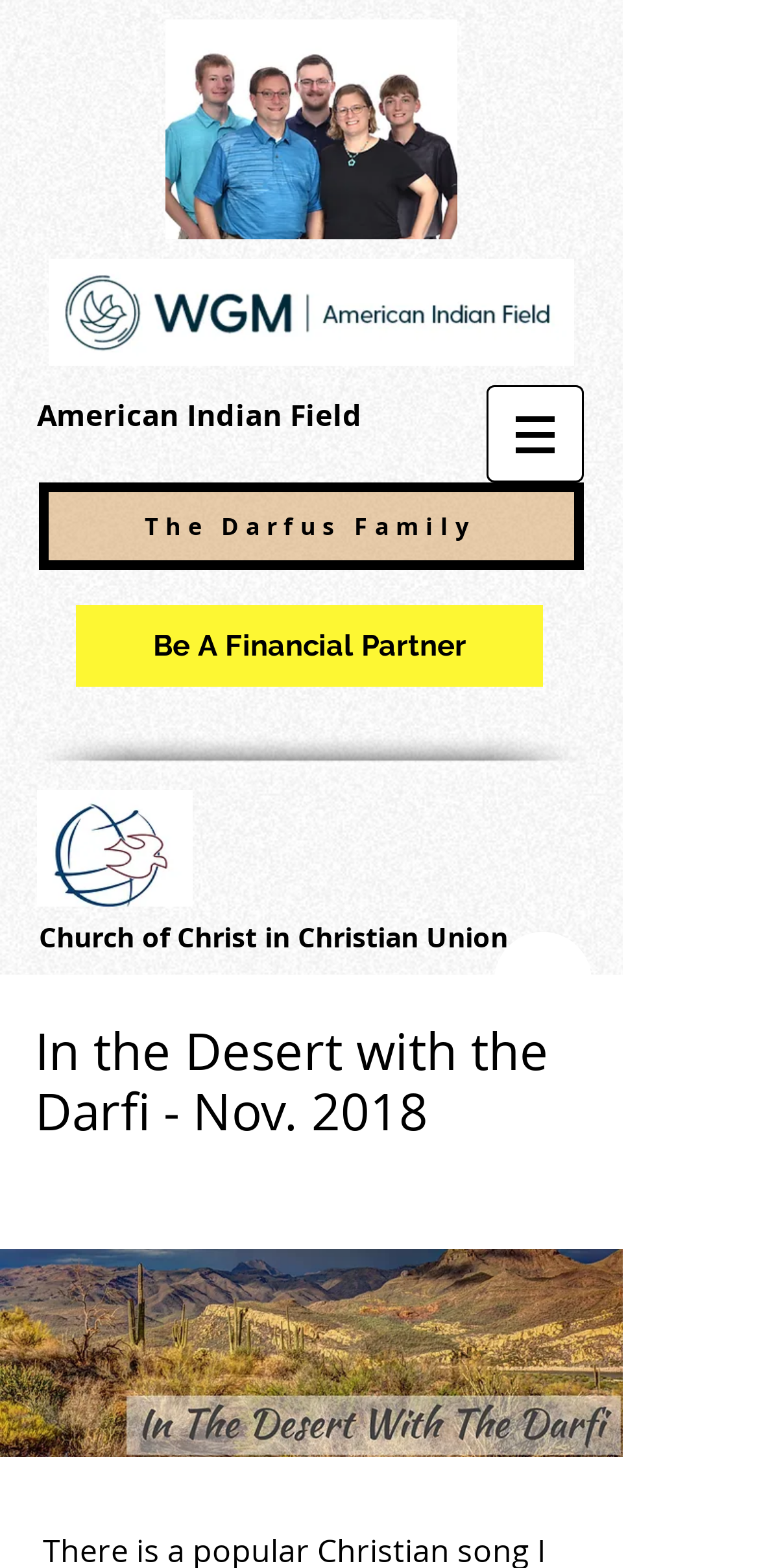What is the purpose of the 'Be A Financial Partner' link?
Refer to the screenshot and answer in one word or phrase.

To support financially